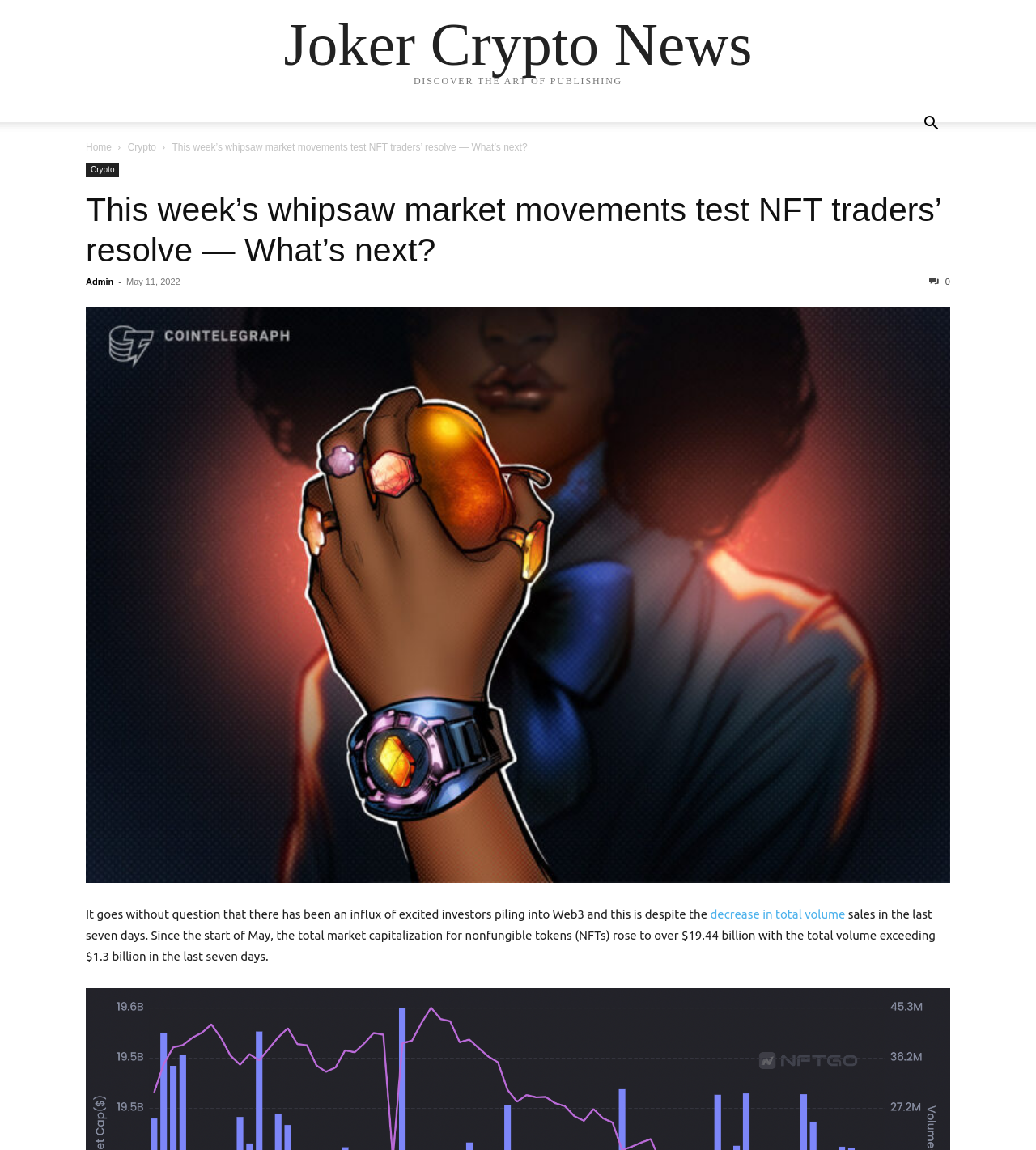Please locate the bounding box coordinates of the region I need to click to follow this instruction: "Search for a product".

None